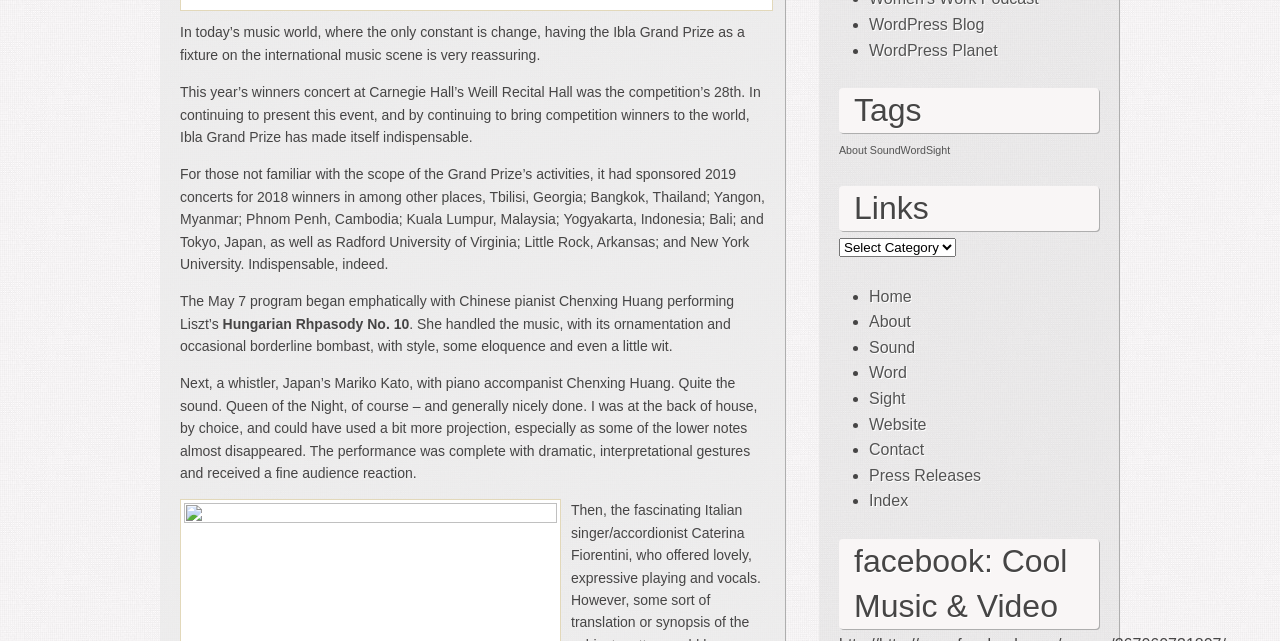Please locate the bounding box coordinates of the element that needs to be clicked to achieve the following instruction: "Click WordPress Blog". The coordinates should be four float numbers between 0 and 1, i.e., [left, top, right, bottom].

[0.679, 0.025, 0.769, 0.052]